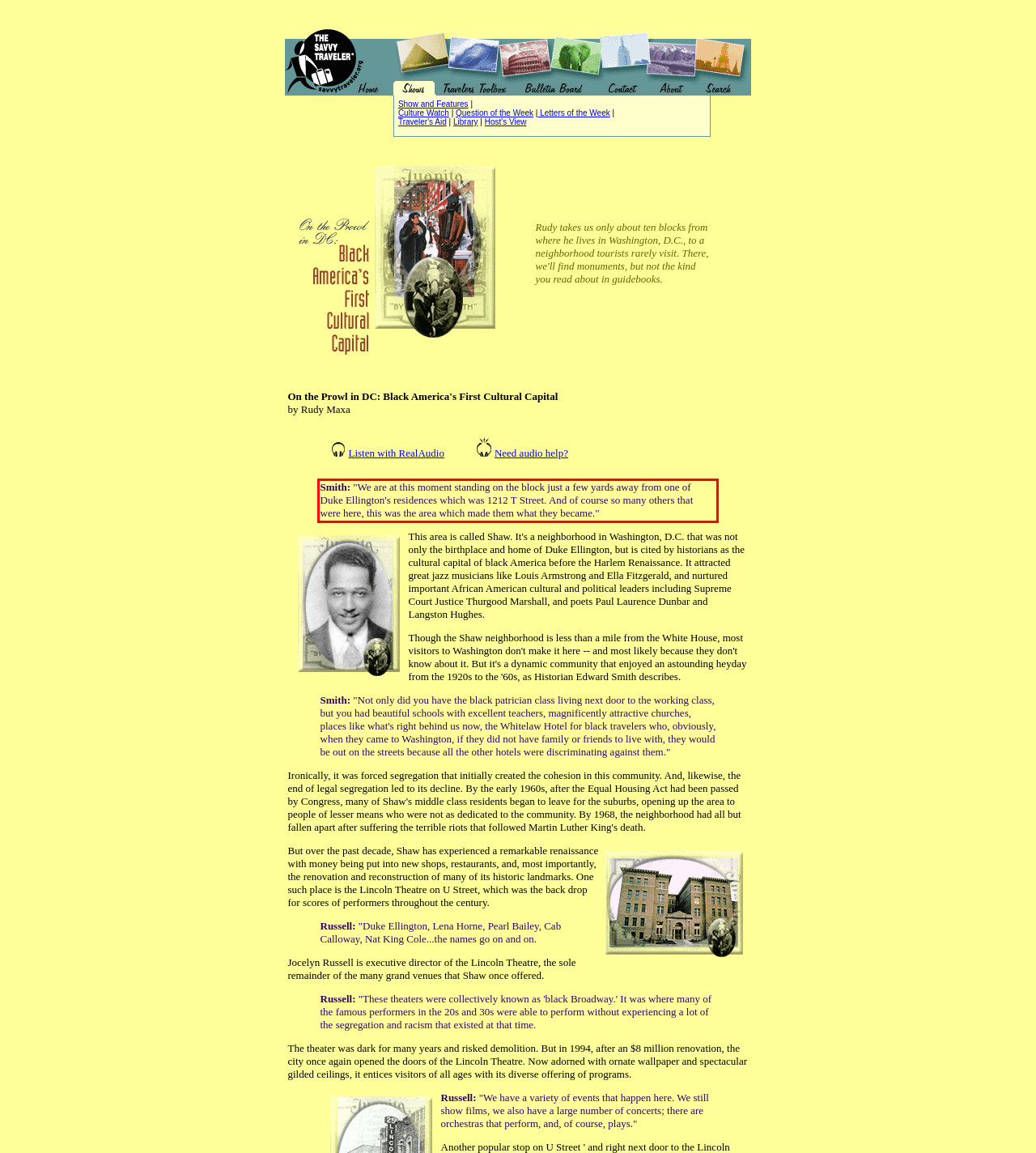Observe the screenshot of the webpage, locate the red bounding box, and extract the text content within it.

Smith: "We are at this moment standing on the block just a few yards away from one of Duke Ellington's residences which was 1212 T Street. And of course so many others that were here, this was the area which made them what they became."